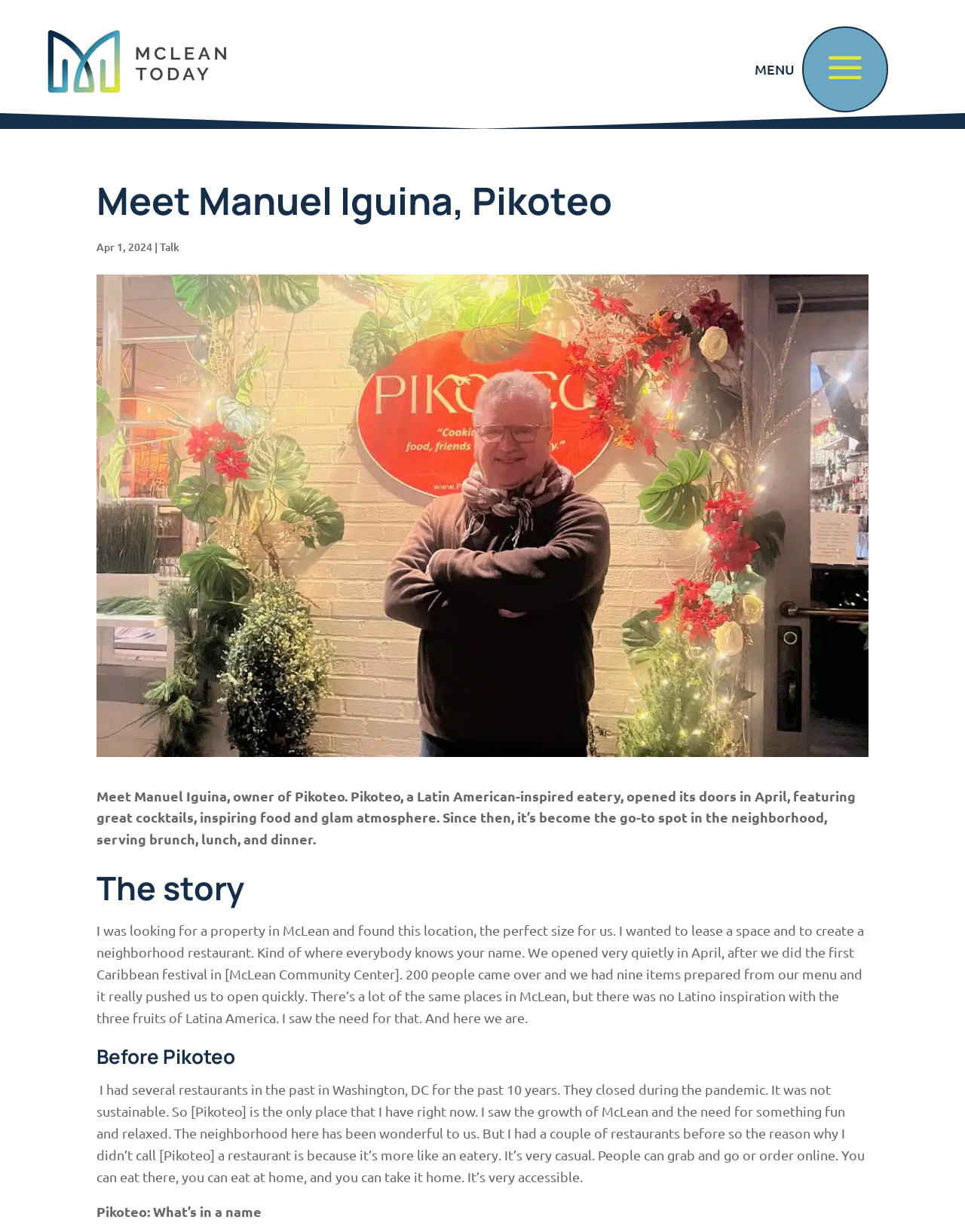Please respond to the question using a single word or phrase:
When did Pikoteo open its doors?

April